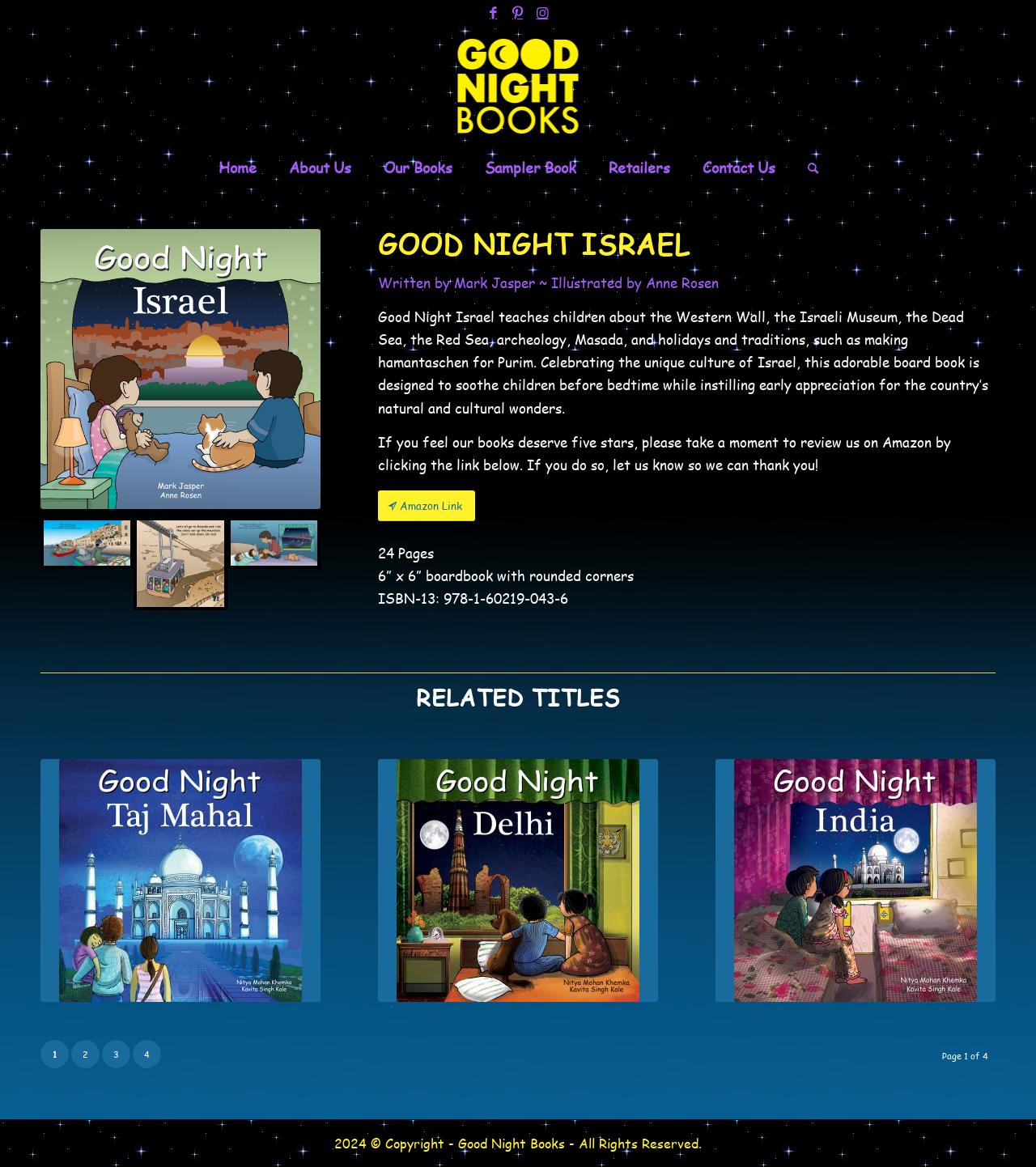What is the title or heading displayed on the webpage?

GOOD NIGHT ISRAEL